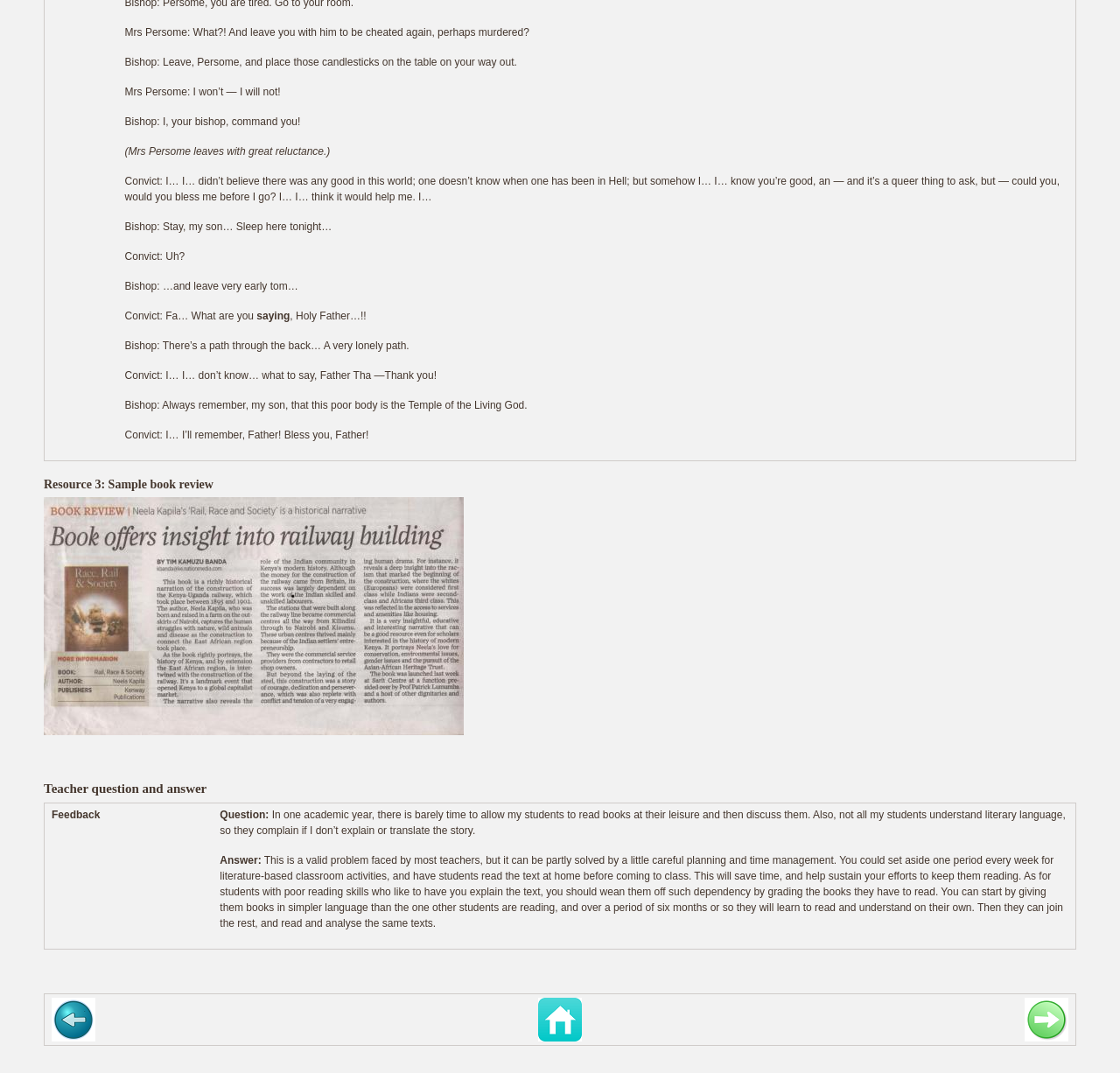What is the purpose of the provided answer?
Could you give a comprehensive explanation in response to this question?

The provided answer is a solution to a teaching problem faced by the teacher, which is how to allow students to read books at their leisure and then discuss them, despite time constraints and students' poor reading skills.